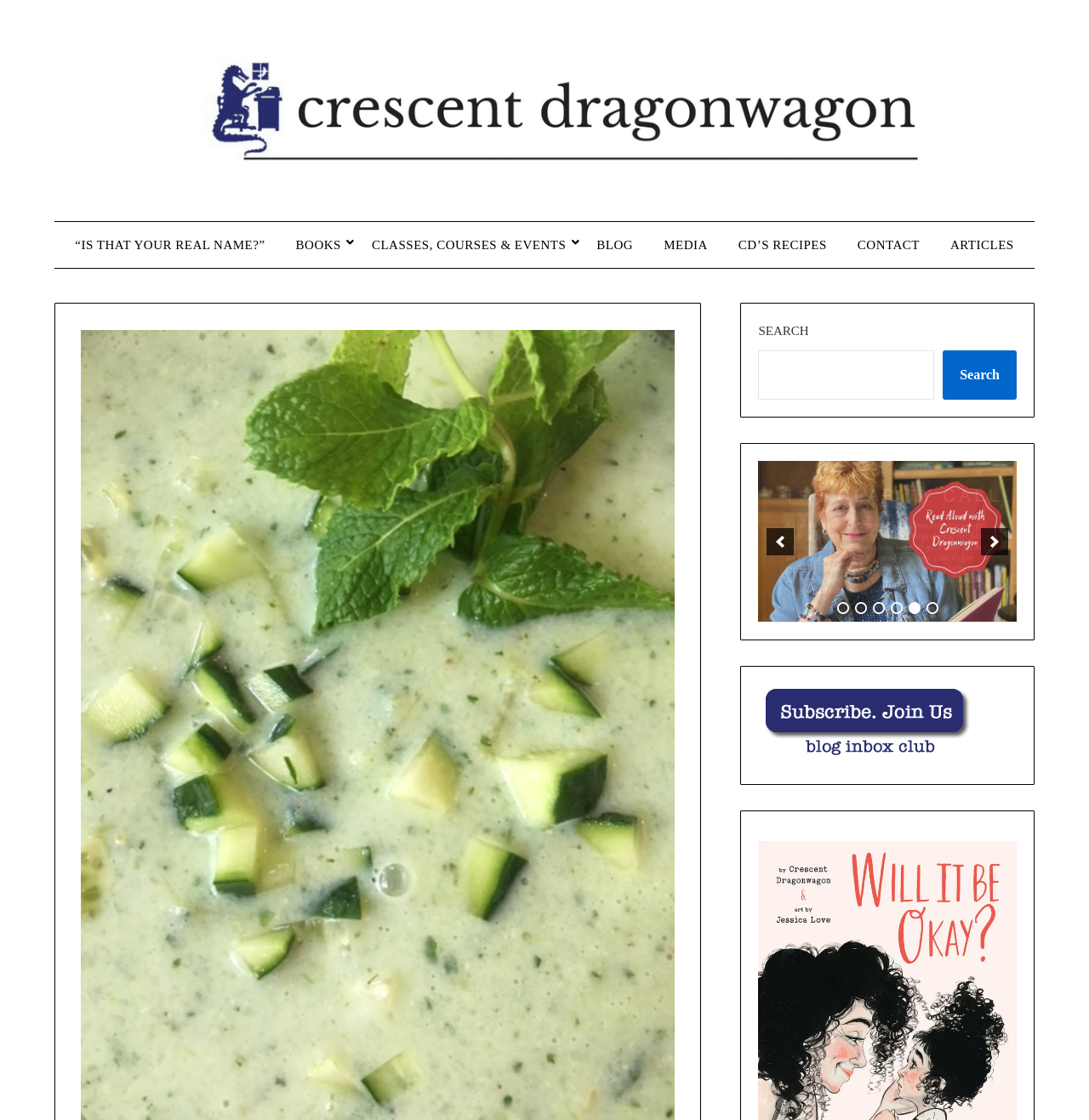Locate the bounding box coordinates of the clickable region to complete the following instruction: "Click on the CD's recipes link."

[0.666, 0.198, 0.772, 0.239]